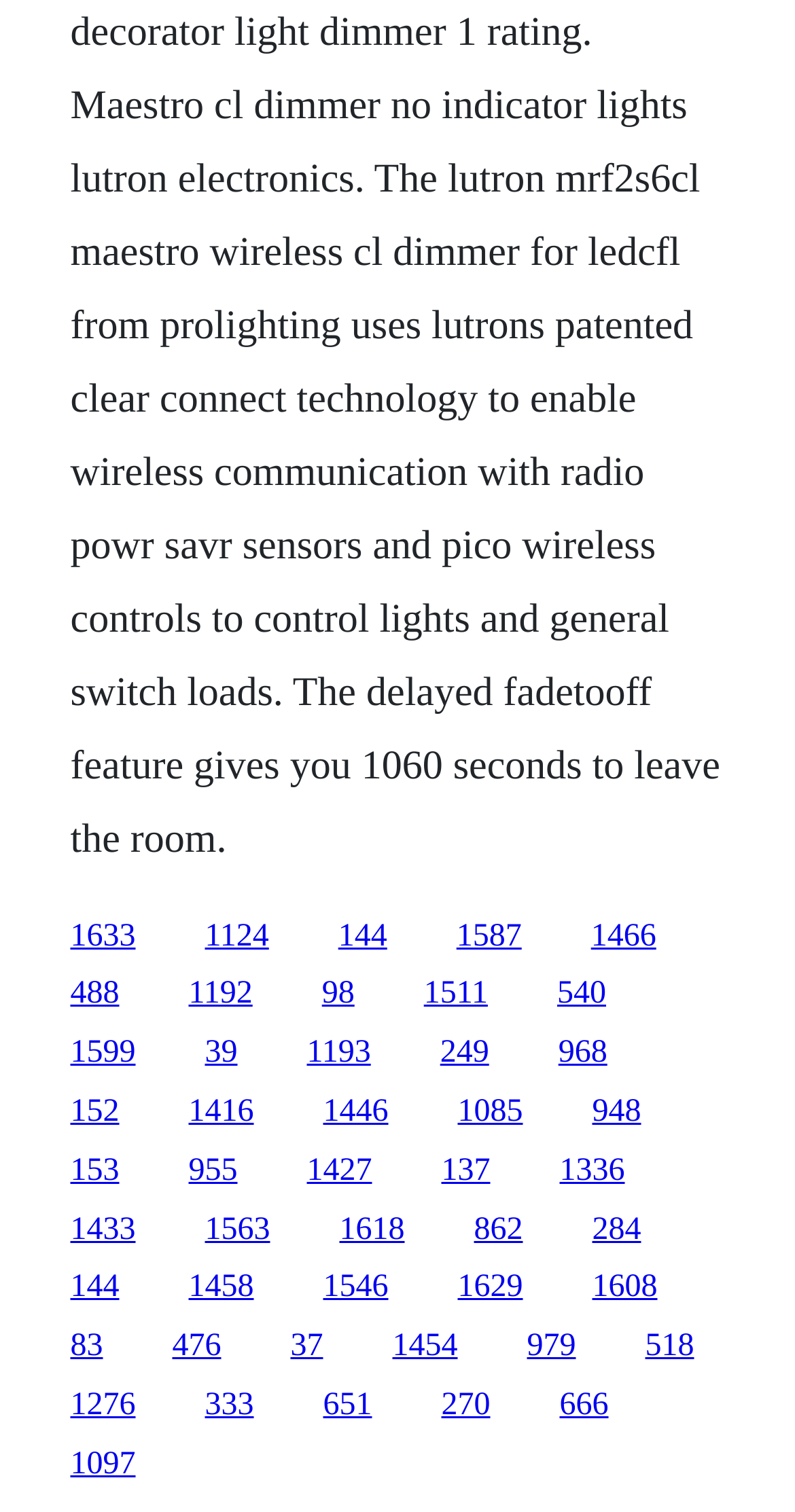Identify the bounding box coordinates for the UI element described as follows: "144". Ensure the coordinates are four float numbers between 0 and 1, formatted as [left, top, right, bottom].

[0.425, 0.607, 0.487, 0.63]